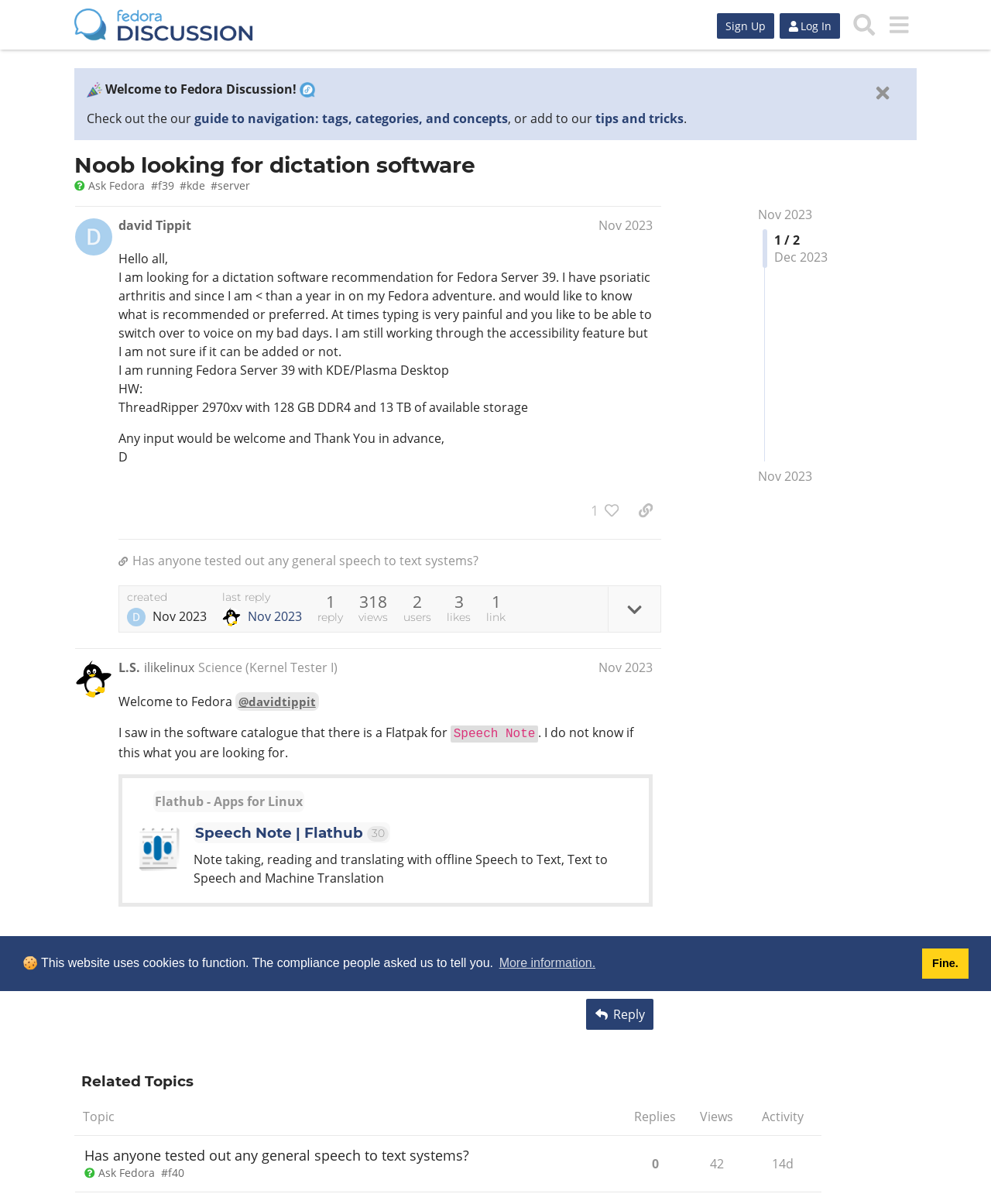Who is the author of the first post?
Use the screenshot to answer the question with a single word or phrase.

davidtippit